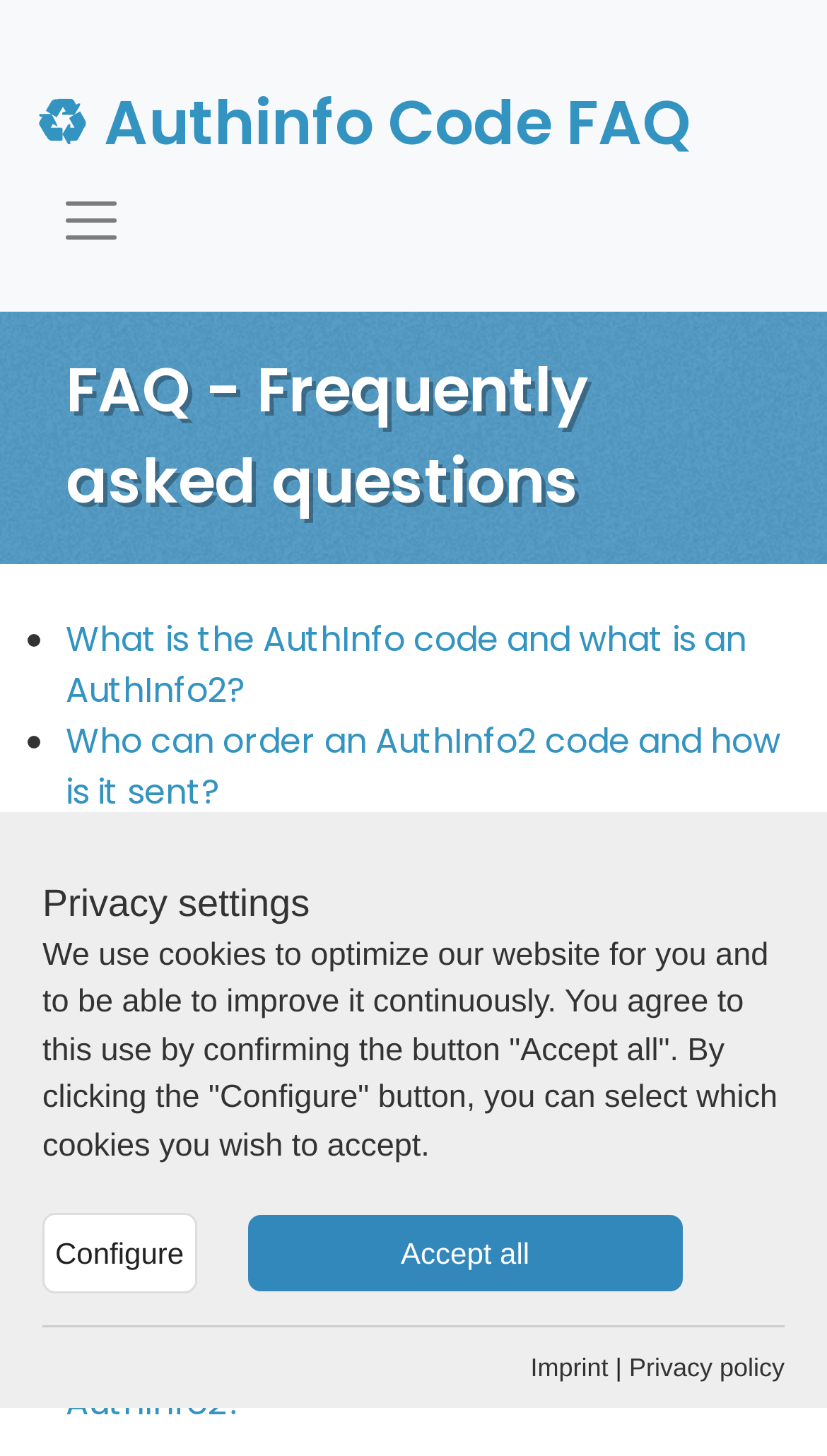Please specify the bounding box coordinates of the clickable section necessary to execute the following command: "Click on the FAQ link".

[0.079, 0.422, 0.903, 0.49]